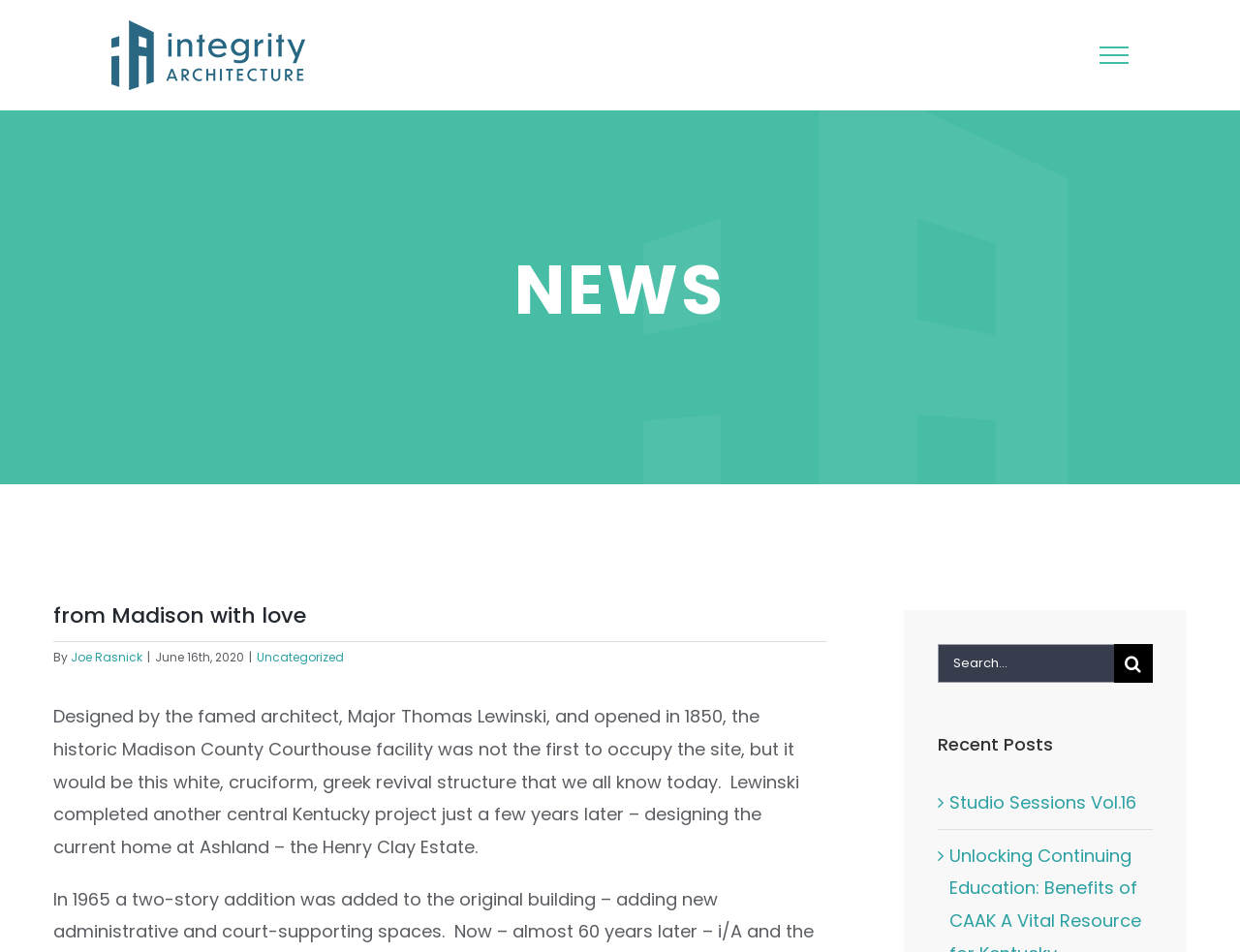Using the provided element description: "Uncategorized", determine the bounding box coordinates of the corresponding UI element in the screenshot.

[0.207, 0.681, 0.277, 0.699]